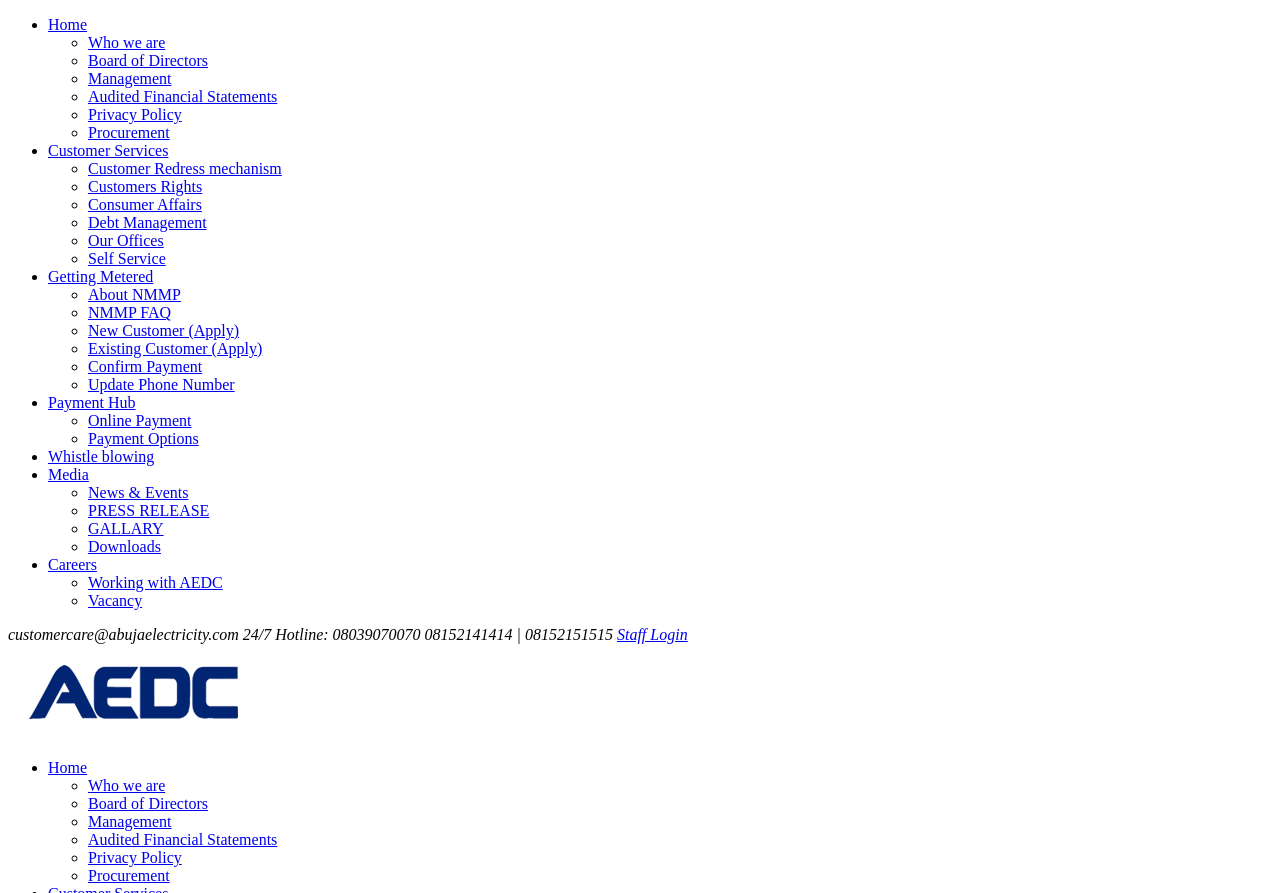Identify the bounding box coordinates of the clickable section necessary to follow the following instruction: "Click on Home". The coordinates should be presented as four float numbers from 0 to 1, i.e., [left, top, right, bottom].

[0.038, 0.018, 0.068, 0.037]